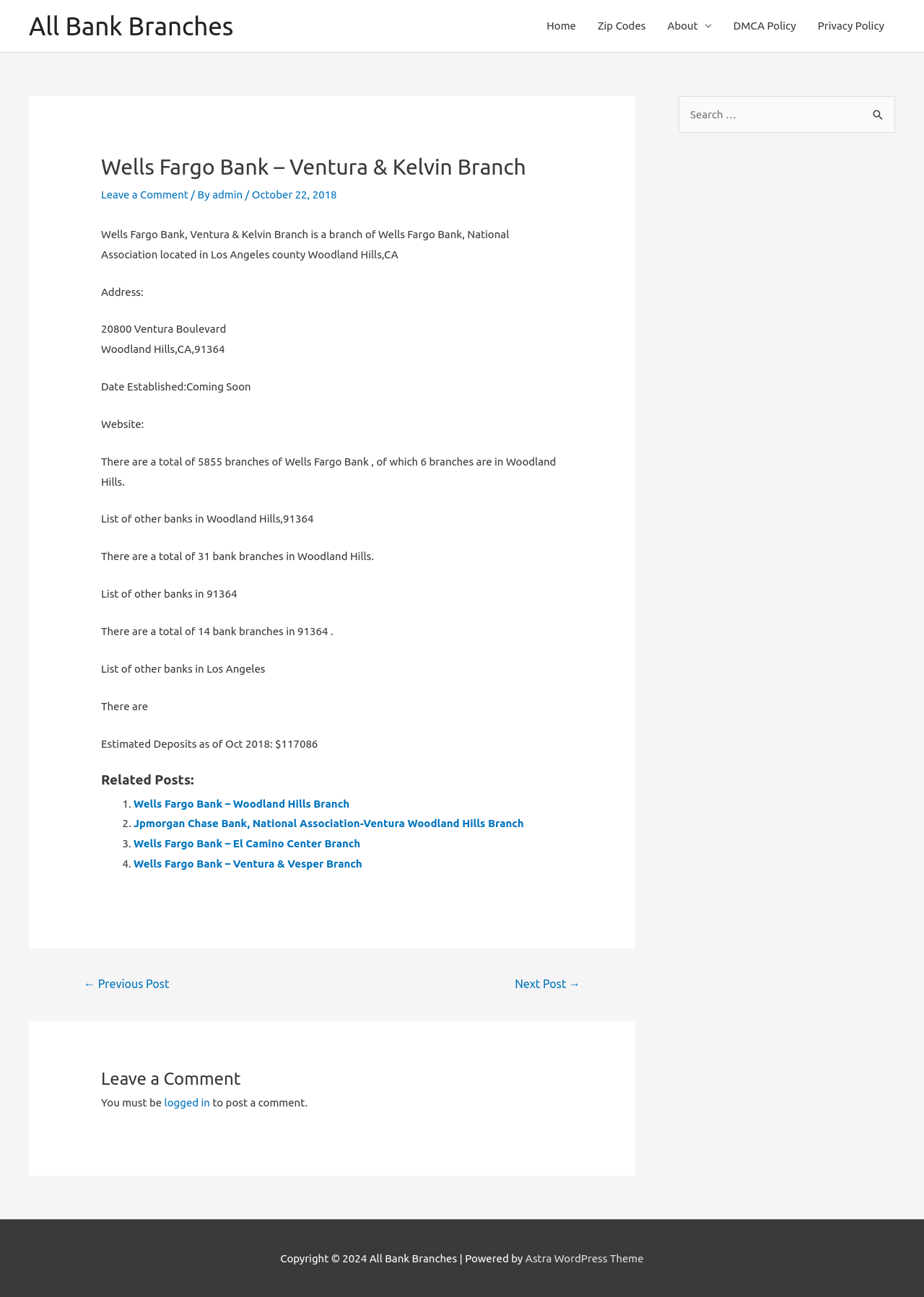Please find the bounding box coordinates of the element that must be clicked to perform the given instruction: "Visit Indore page". The coordinates should be four float numbers from 0 to 1, i.e., [left, top, right, bottom].

None